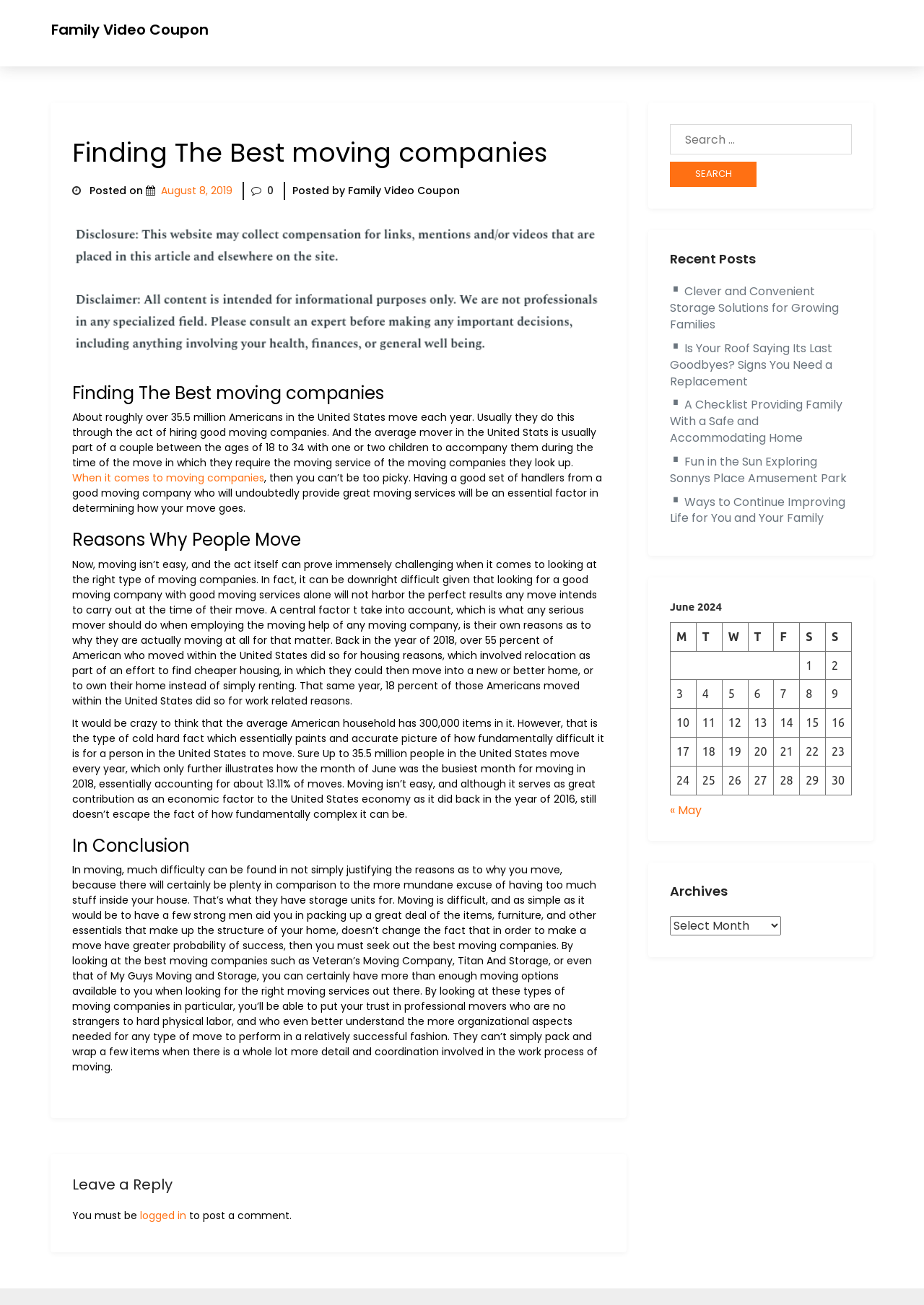By analyzing the image, answer the following question with a detailed response: What percentage of Americans moved for housing reasons in 2018?

The text states that 'Back in the year of 2018, over 55 percent of American who moved within the United States did so for housing reasons, which involved relocation as part of an effort to find cheaper housing, in which they could then move into a new or better home, or to own their home instead of simply renting.'